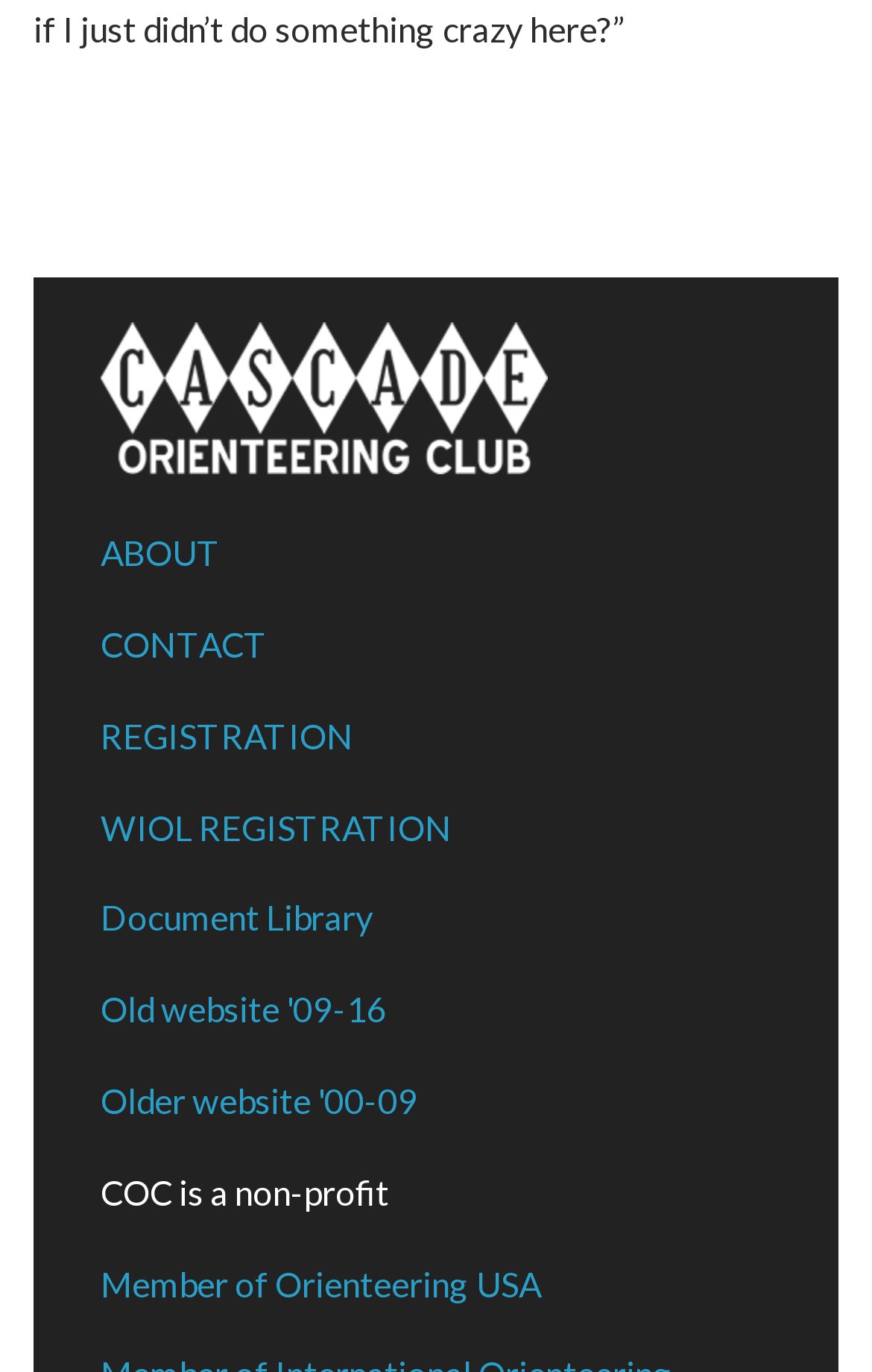What is COC a member of?
Look at the screenshot and give a one-word or phrase answer.

Orienteering USA